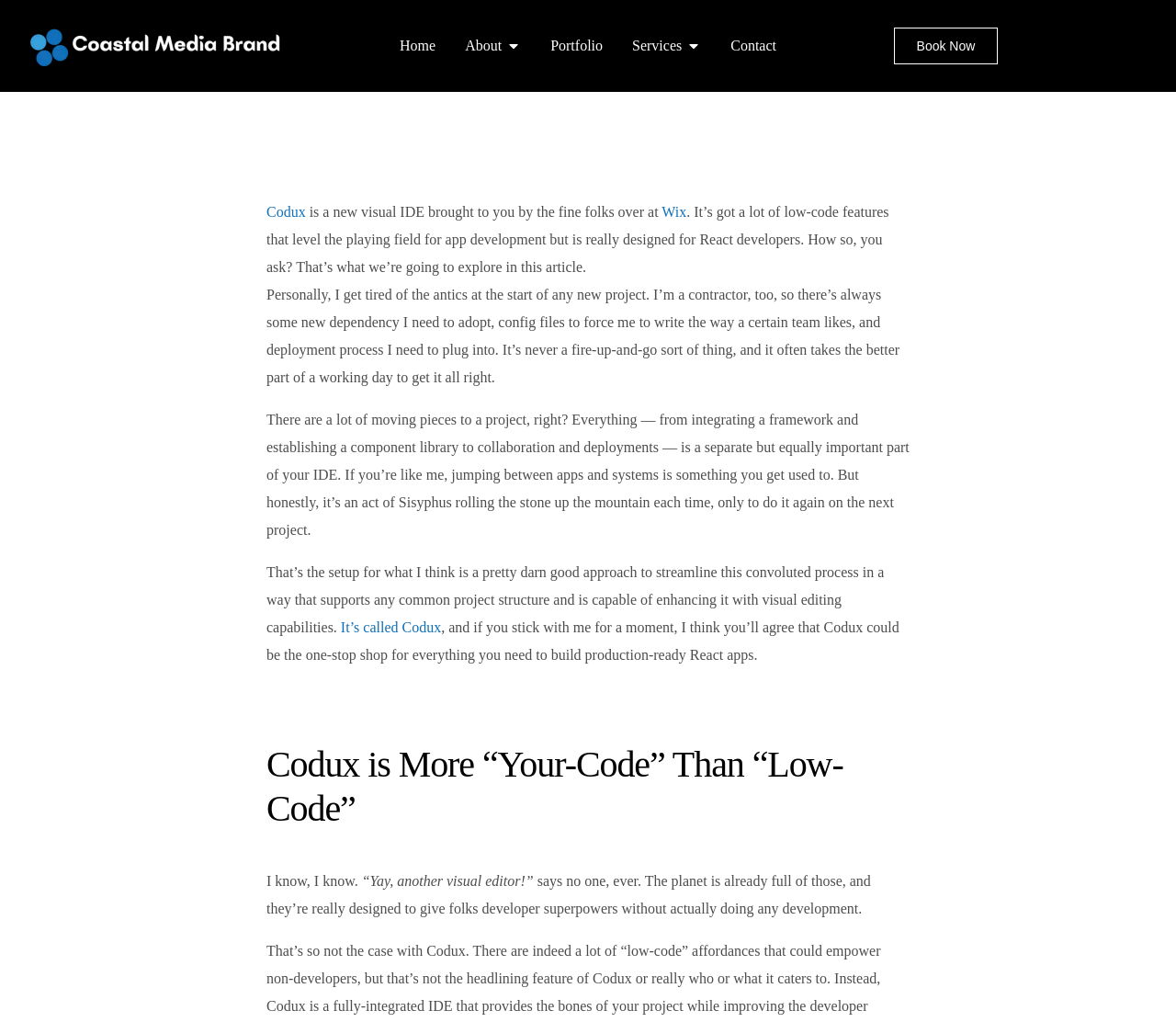Given the element description: "Wix", predict the bounding box coordinates of the UI element it refers to, using four float numbers between 0 and 1, i.e., [left, top, right, bottom].

[0.56, 0.2, 0.584, 0.215]